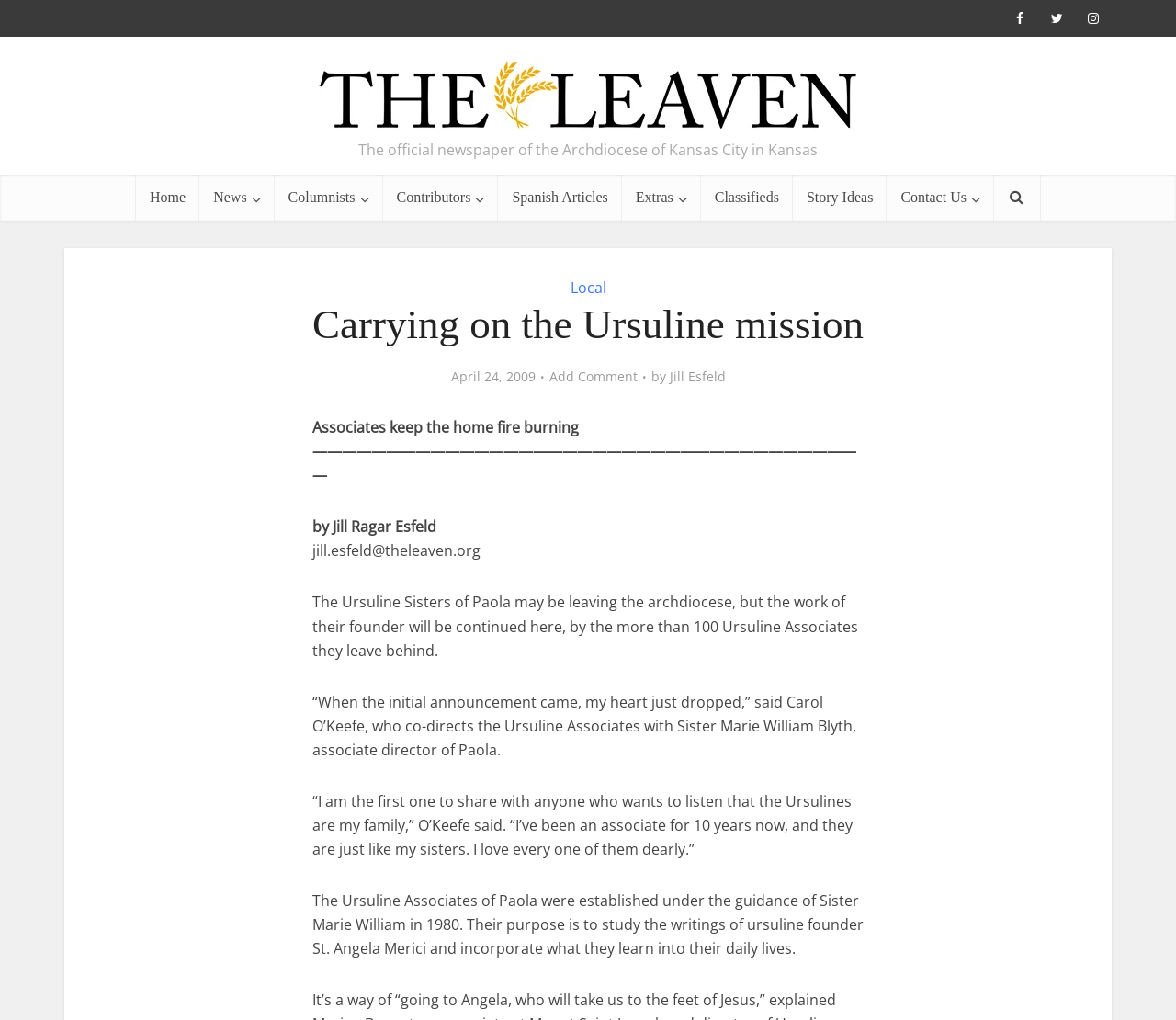Use the details in the image to answer the question thoroughly: 
What is the name of the newspaper?

I found the answer by looking at the top of the webpage, where it says 'The Leaven Catholic Newspaper' in a prominent location, indicating that it is the title of the newspaper.